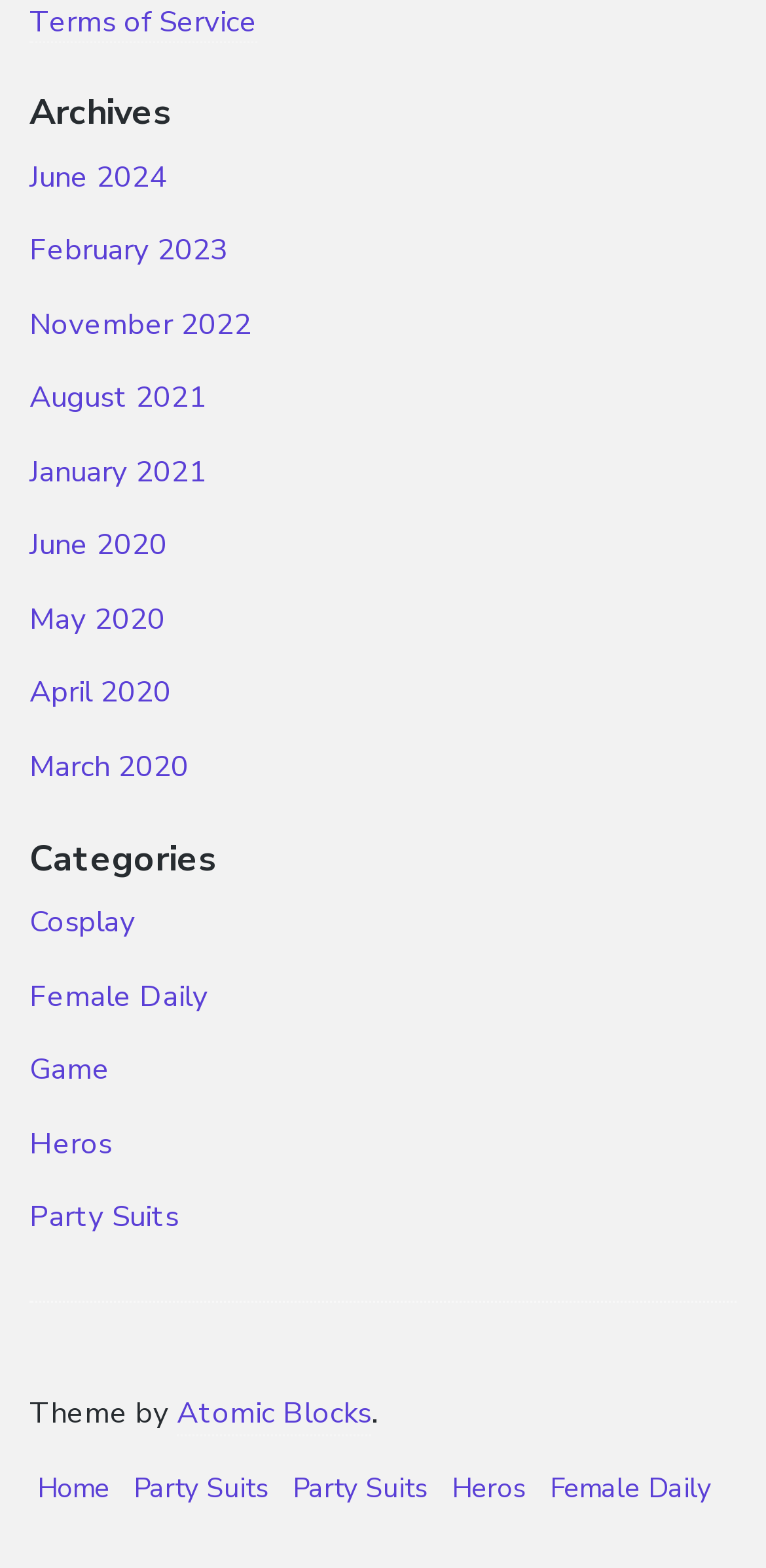Pinpoint the bounding box coordinates of the clickable area needed to execute the instruction: "go to June 2024". The coordinates should be specified as four float numbers between 0 and 1, i.e., [left, top, right, bottom].

[0.038, 0.1, 0.218, 0.125]